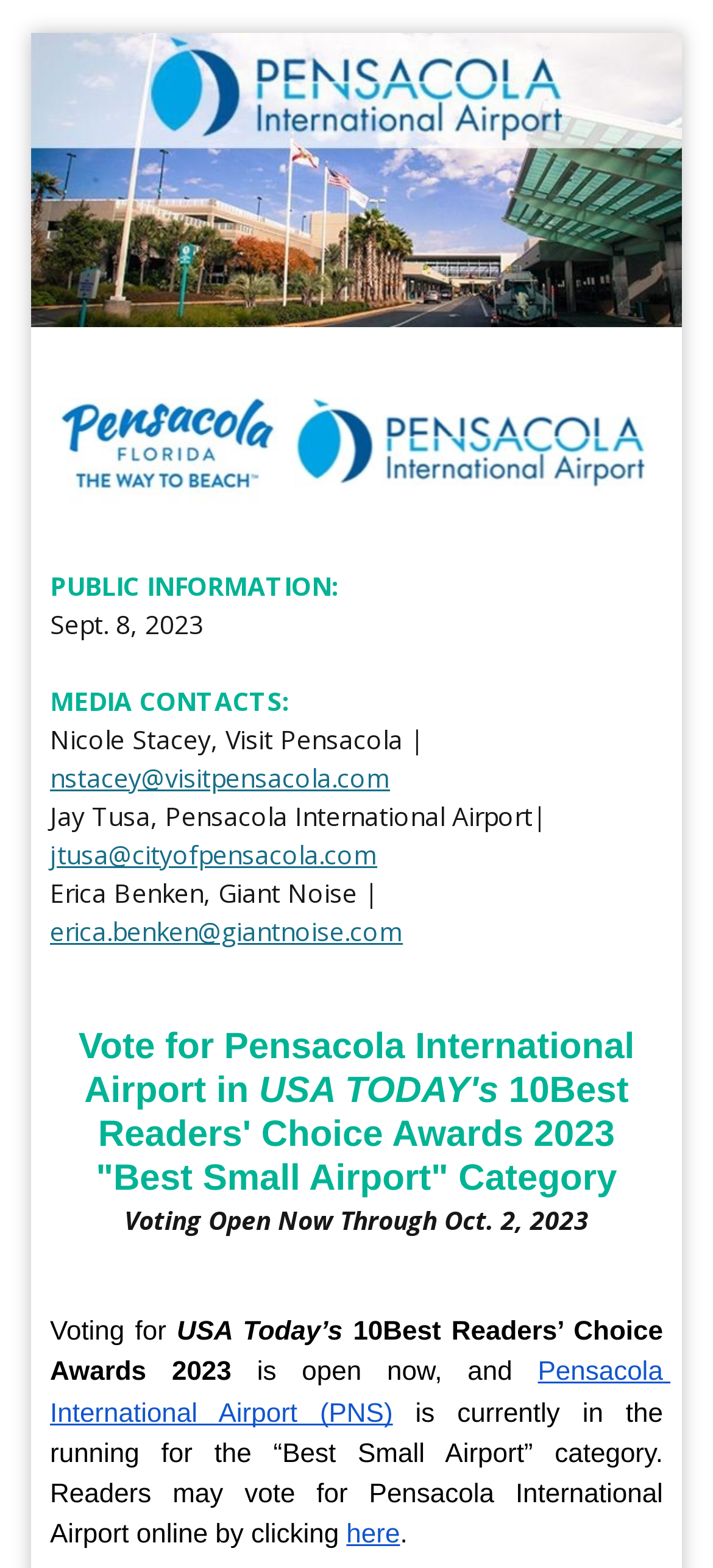How can readers vote for Pensacola International Airport?
Please ensure your answer is as detailed and informative as possible.

The method of voting can be found in the link element, which contains the text 'here'. This link is mentioned in the context of voting for Pensacola International Airport online, indicating that readers can vote by clicking on this link.